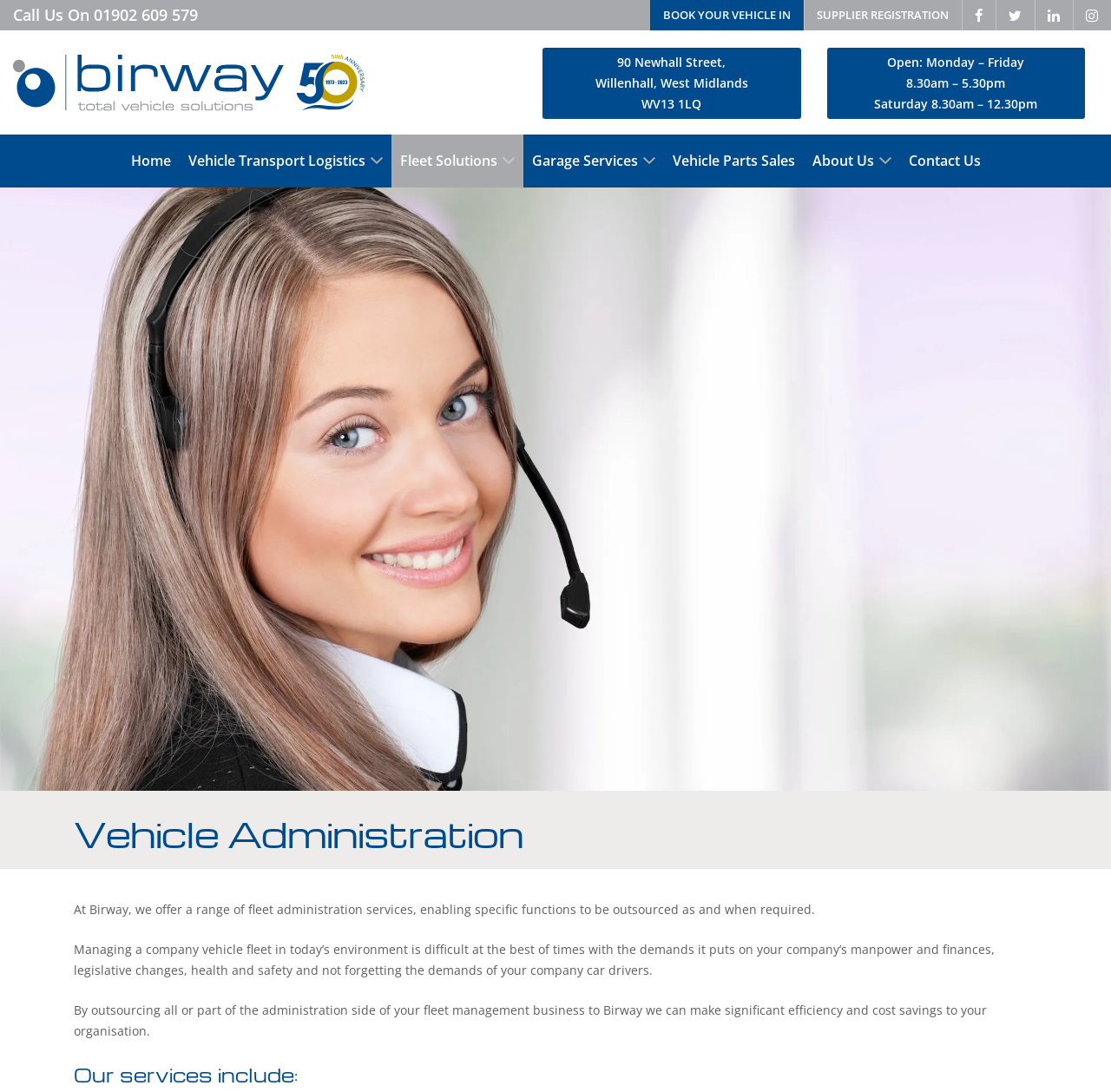Please specify the bounding box coordinates of the clickable section necessary to execute the following command: "Contact us".

[0.81, 0.123, 0.89, 0.172]